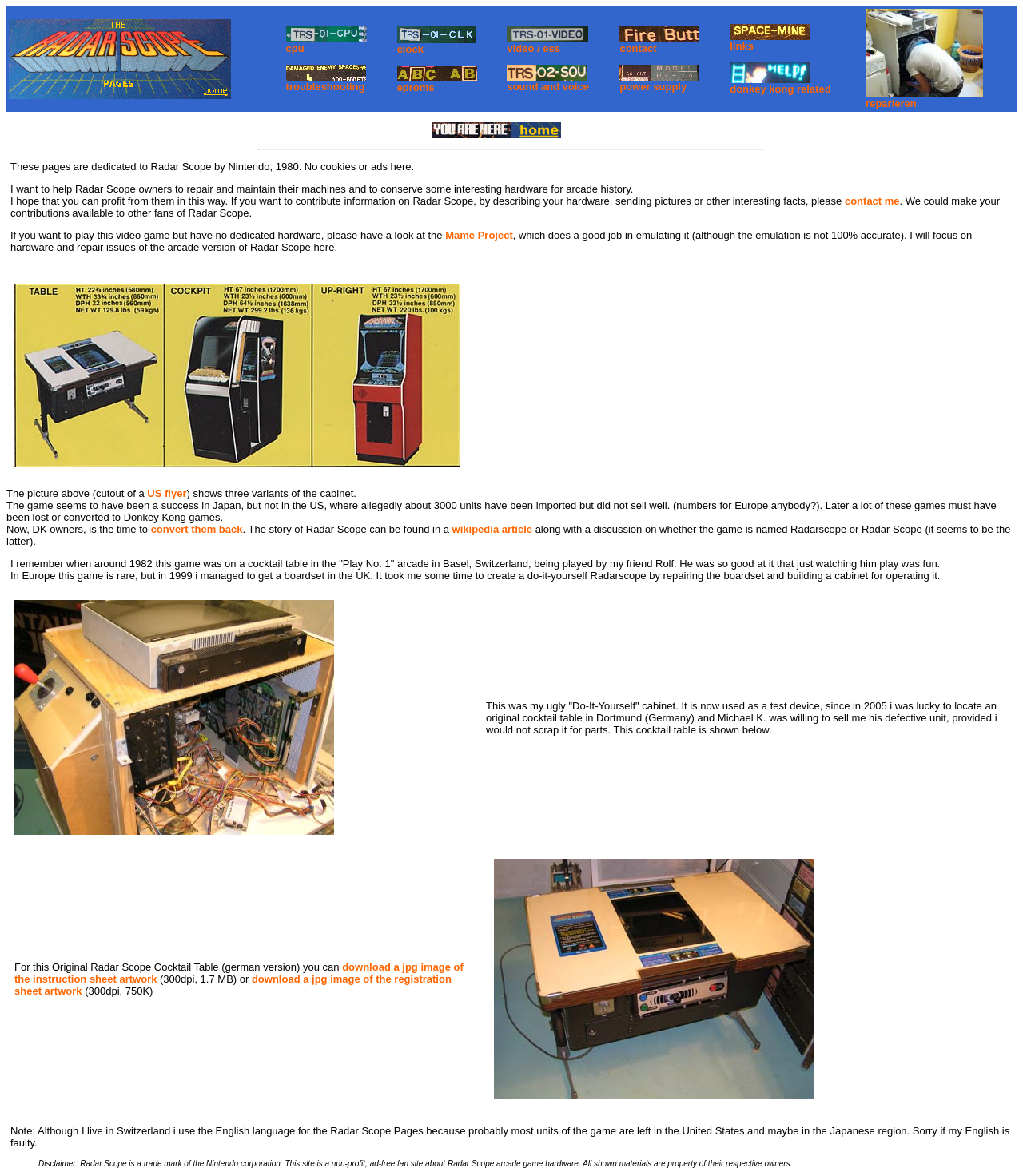Find the bounding box coordinates for the UI element that matches this description: "video / ess".

[0.496, 0.028, 0.575, 0.046]